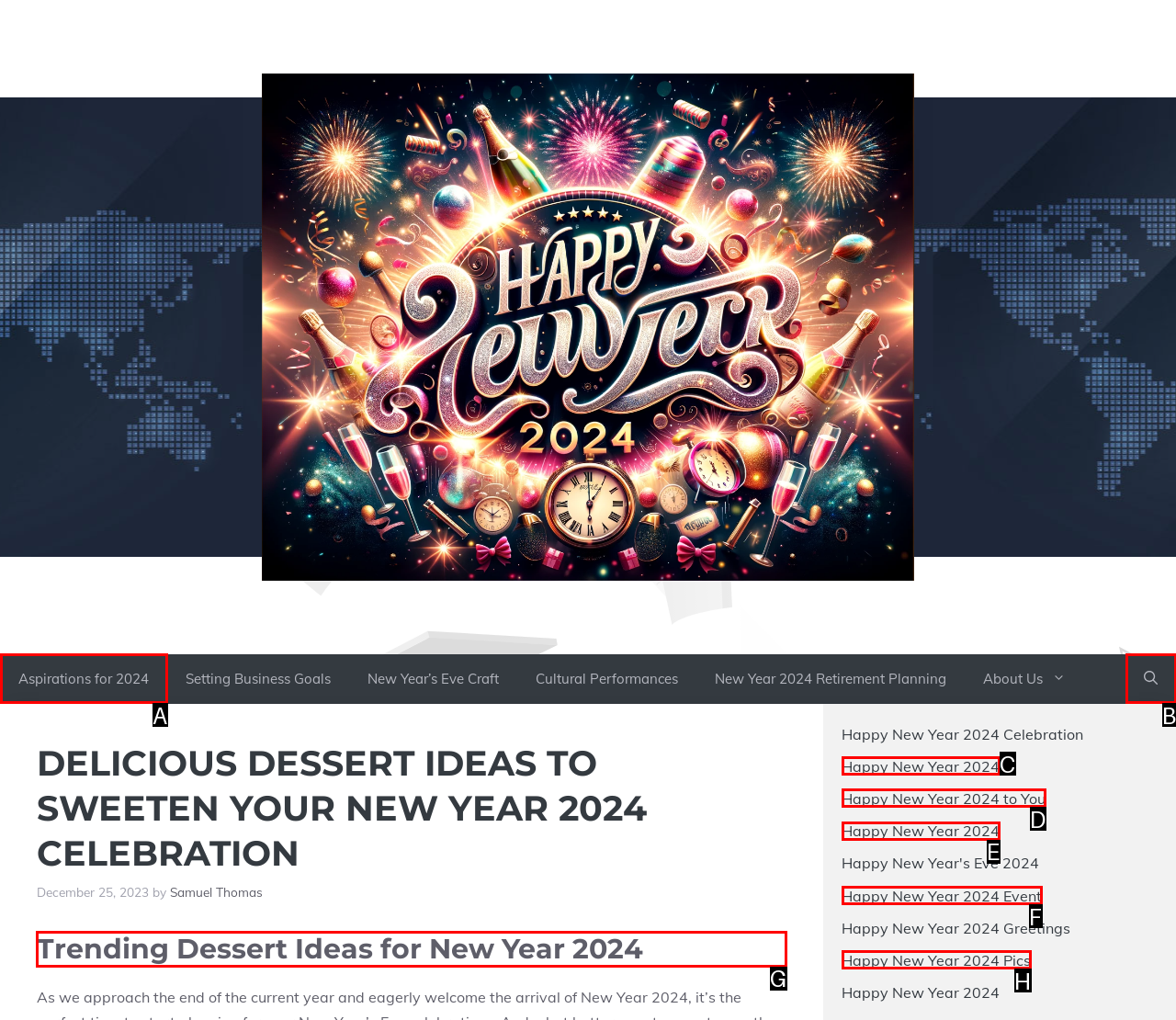Choose the letter of the option you need to click to View the 'Trending Dessert Ideas for New Year 2024' section. Answer with the letter only.

G